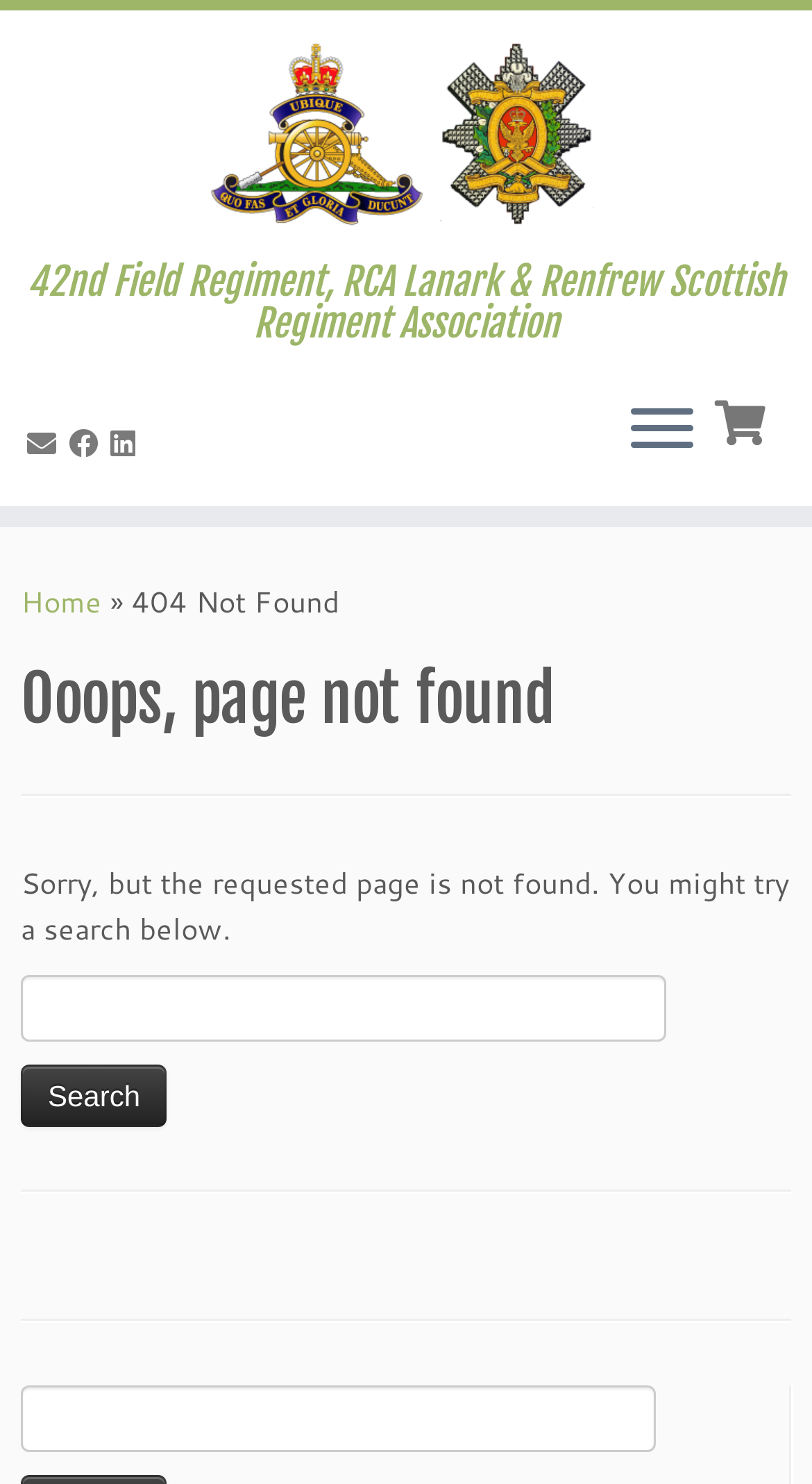Is there a search function available on the webpage?
Refer to the image and give a detailed response to the question.

I found the answer by looking at the search element on the webpage, which contains a textbox and a search button, indicating that a search function is available.